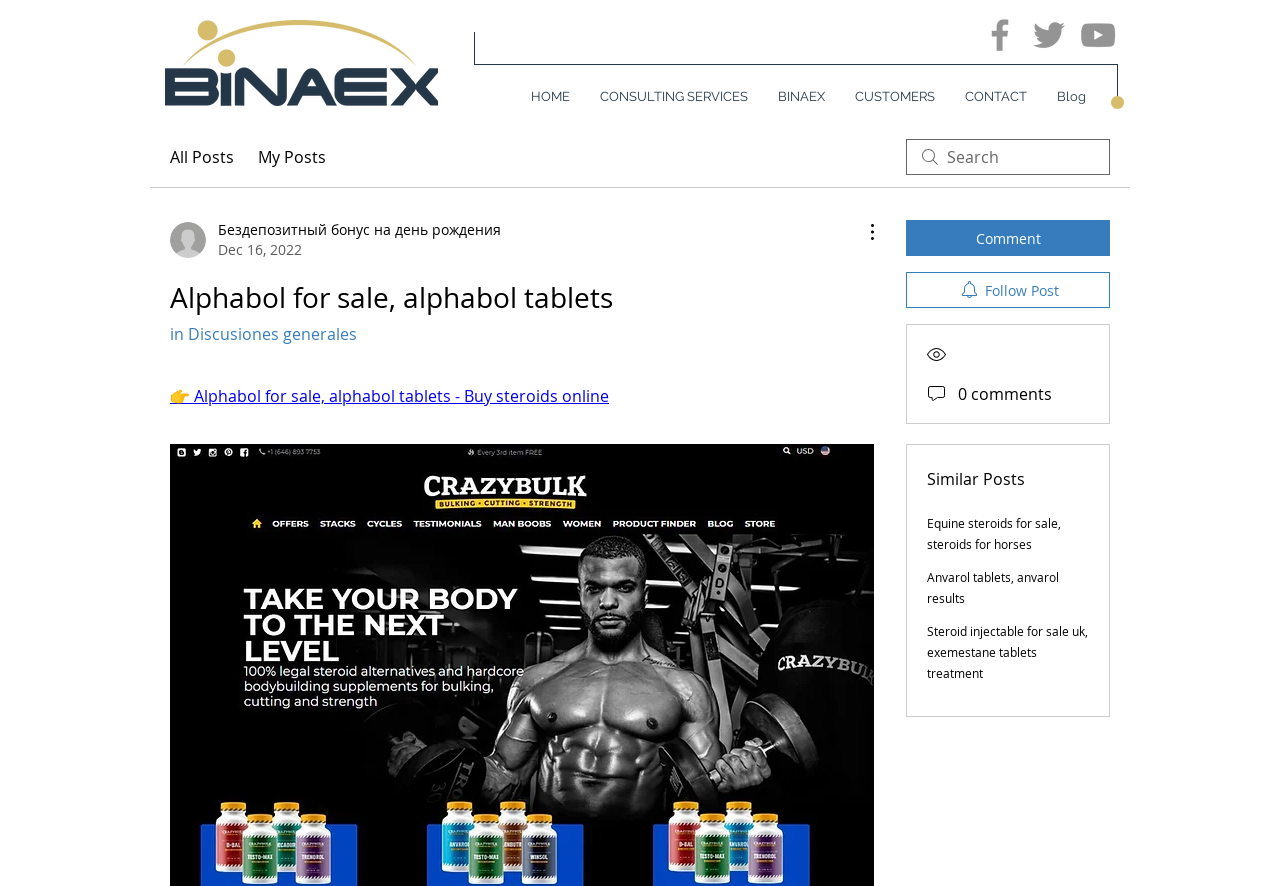Find the bounding box coordinates of the element to click in order to complete the given instruction: "Read the blog."

[0.814, 0.093, 0.86, 0.126]